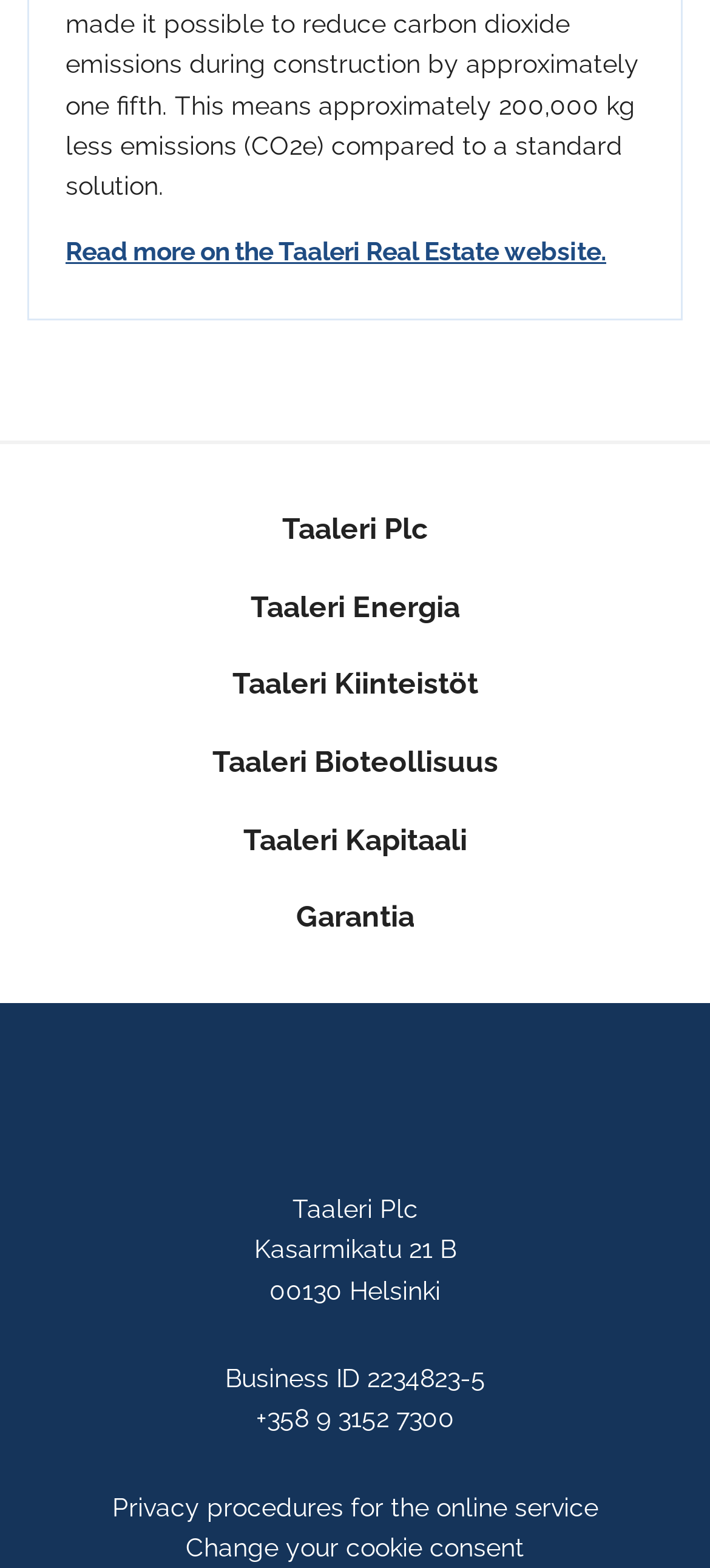Kindly determine the bounding box coordinates for the clickable area to achieve the given instruction: "Change cookie consent".

[0.262, 0.978, 0.738, 0.996]